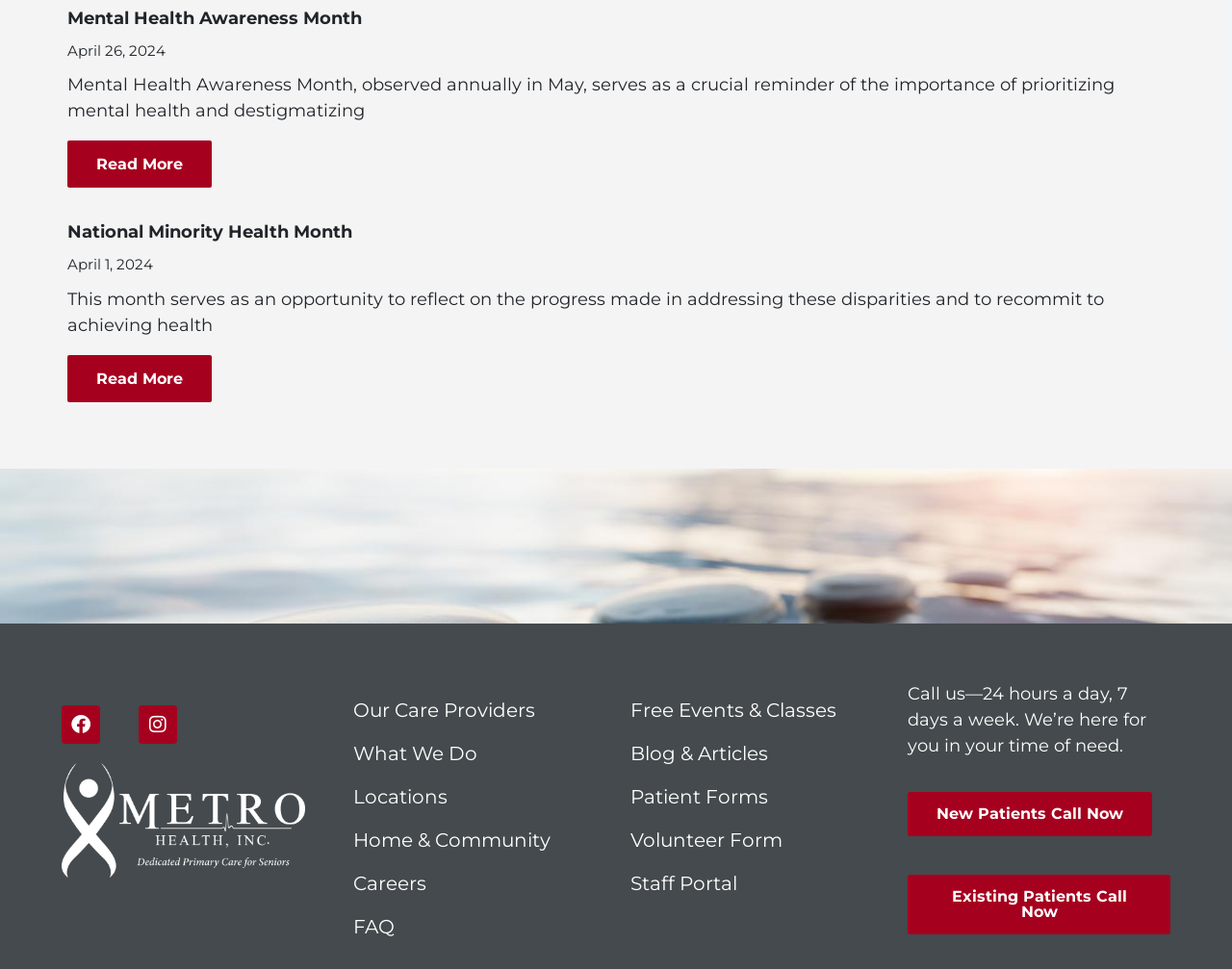Please answer the following question using a single word or phrase: 
How can new patients contact the organization?

Call Now